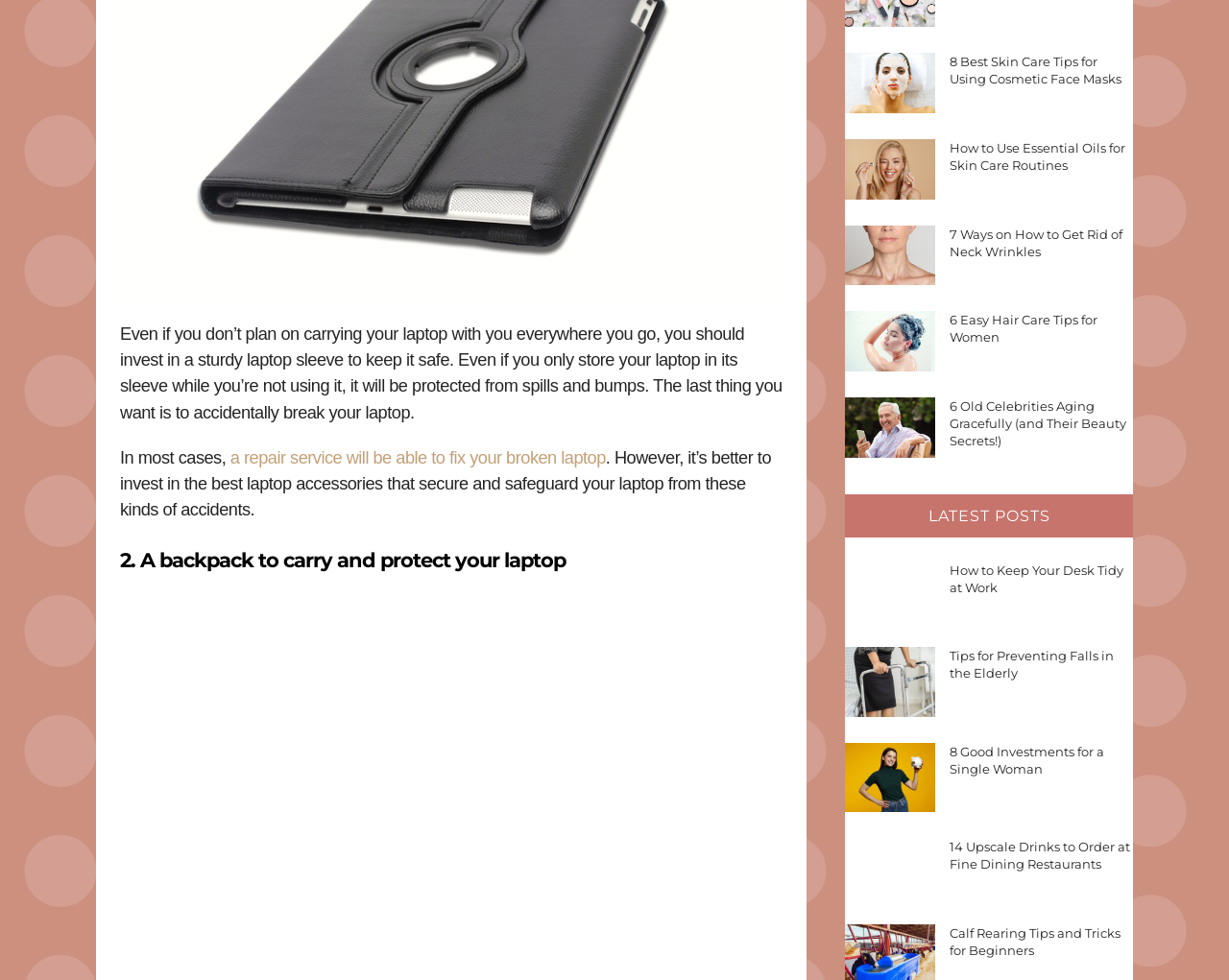Locate the bounding box coordinates of the area to click to fulfill this instruction: "Explore the 8 best skin care tips for using cosmetic face masks". The bounding box should be presented as four float numbers between 0 and 1, in the order [left, top, right, bottom].

[0.773, 0.055, 0.912, 0.089]